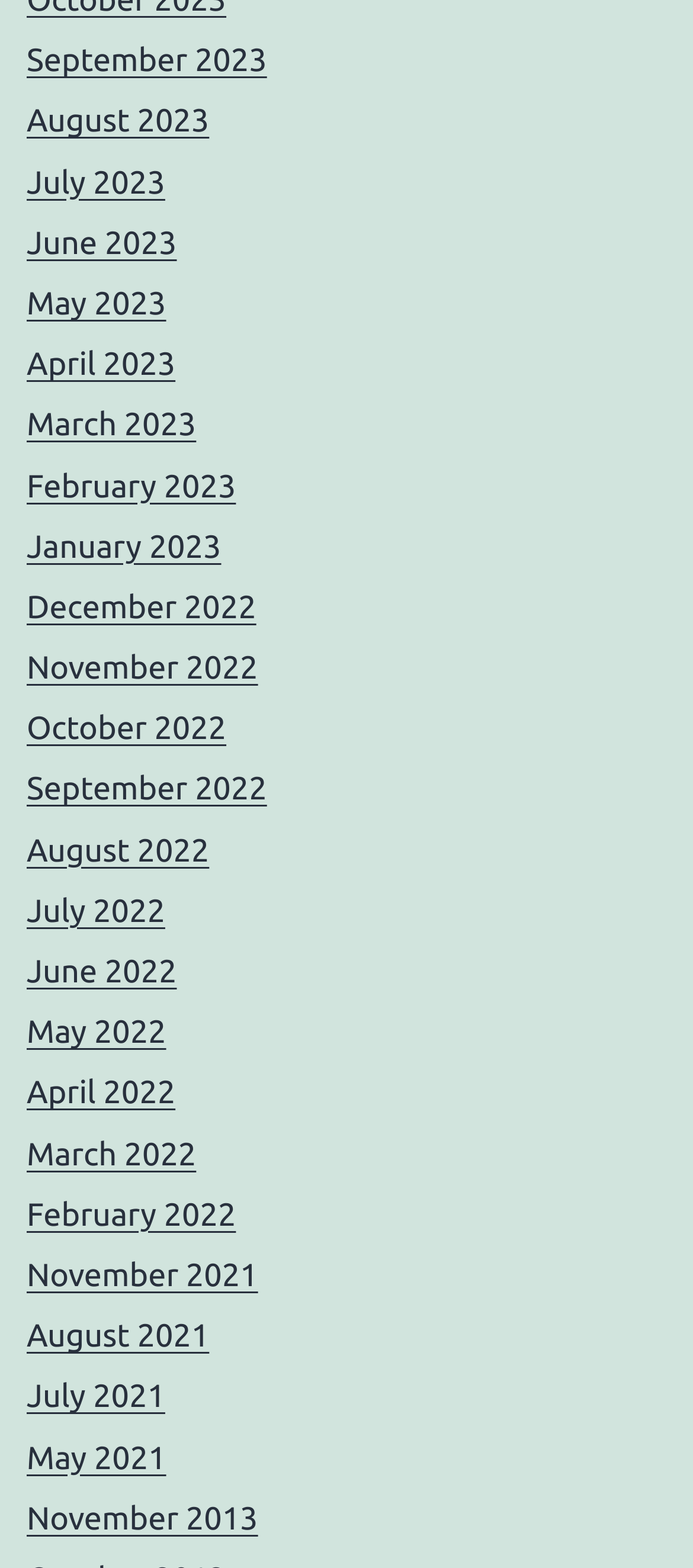With reference to the image, please provide a detailed answer to the following question: What is the earliest month listed?

I looked at the link elements with month and year text and found that the earliest one is November 2013, which is located at the bottom of the list.